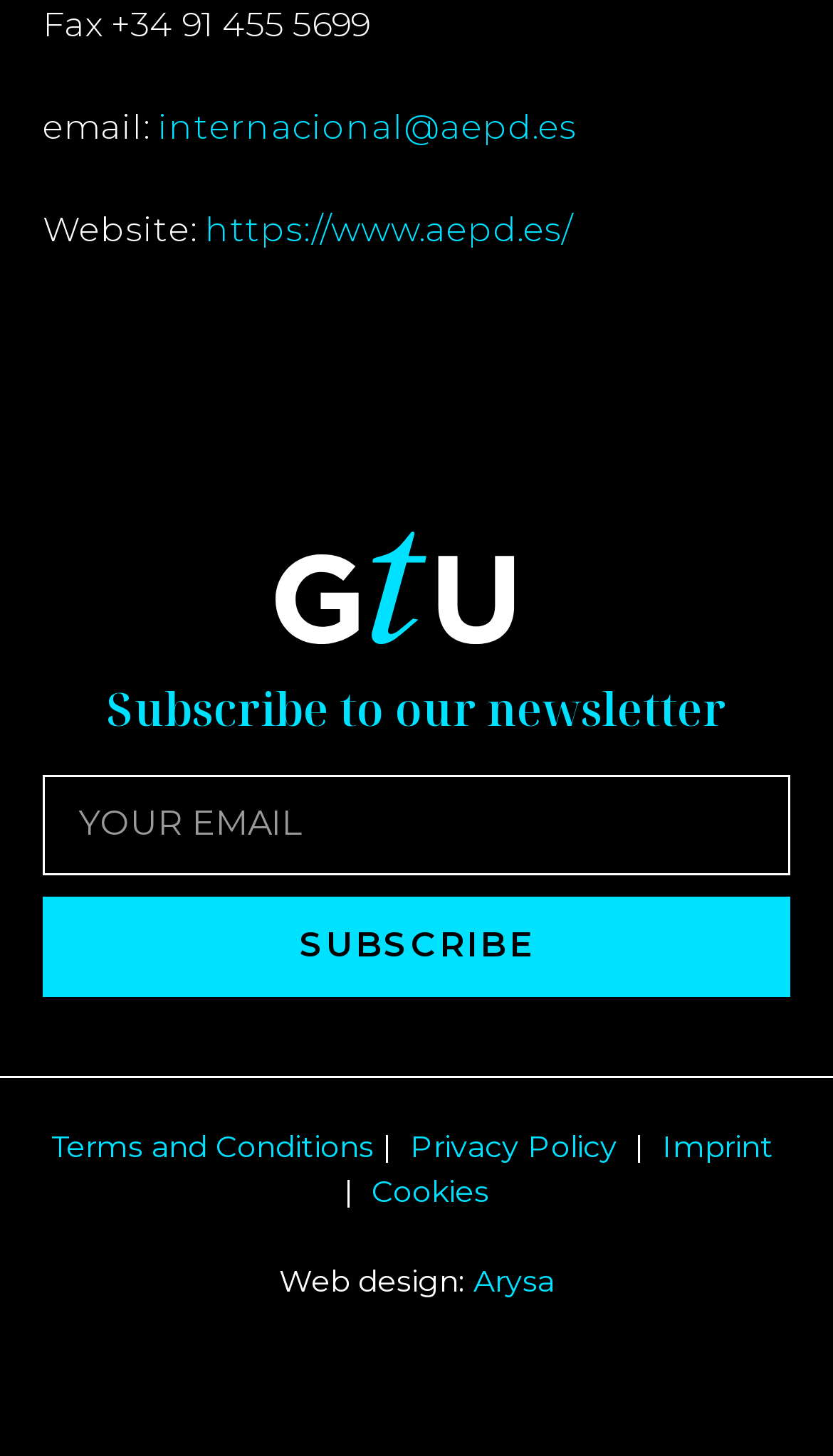Predict the bounding box of the UI element based on the description: "Imprint". The coordinates should be four float numbers between 0 and 1, formatted as [left, top, right, bottom].

[0.795, 0.774, 0.938, 0.8]